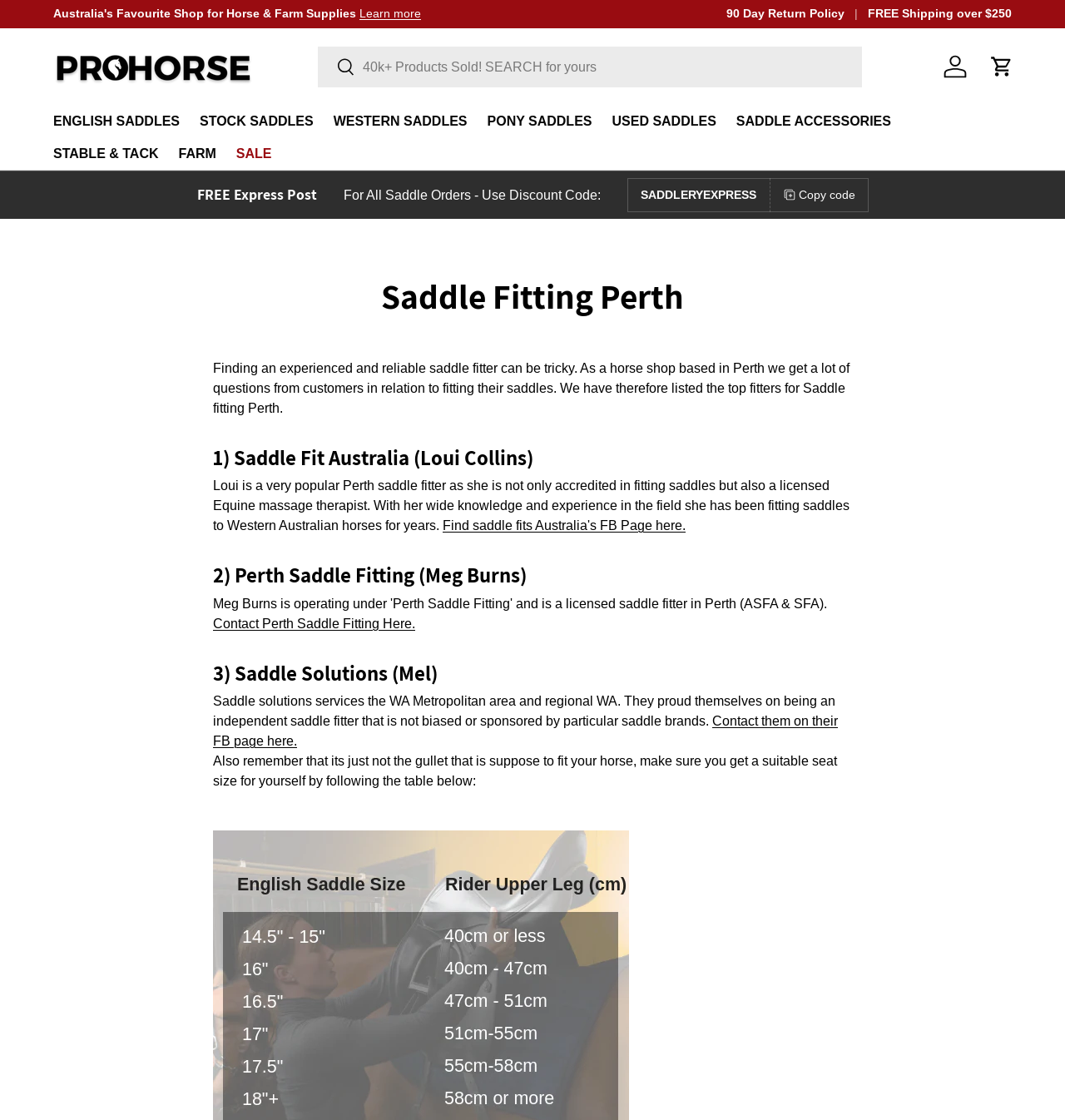Can you locate the main headline on this webpage and provide its text content?

Saddle Fitting Perth